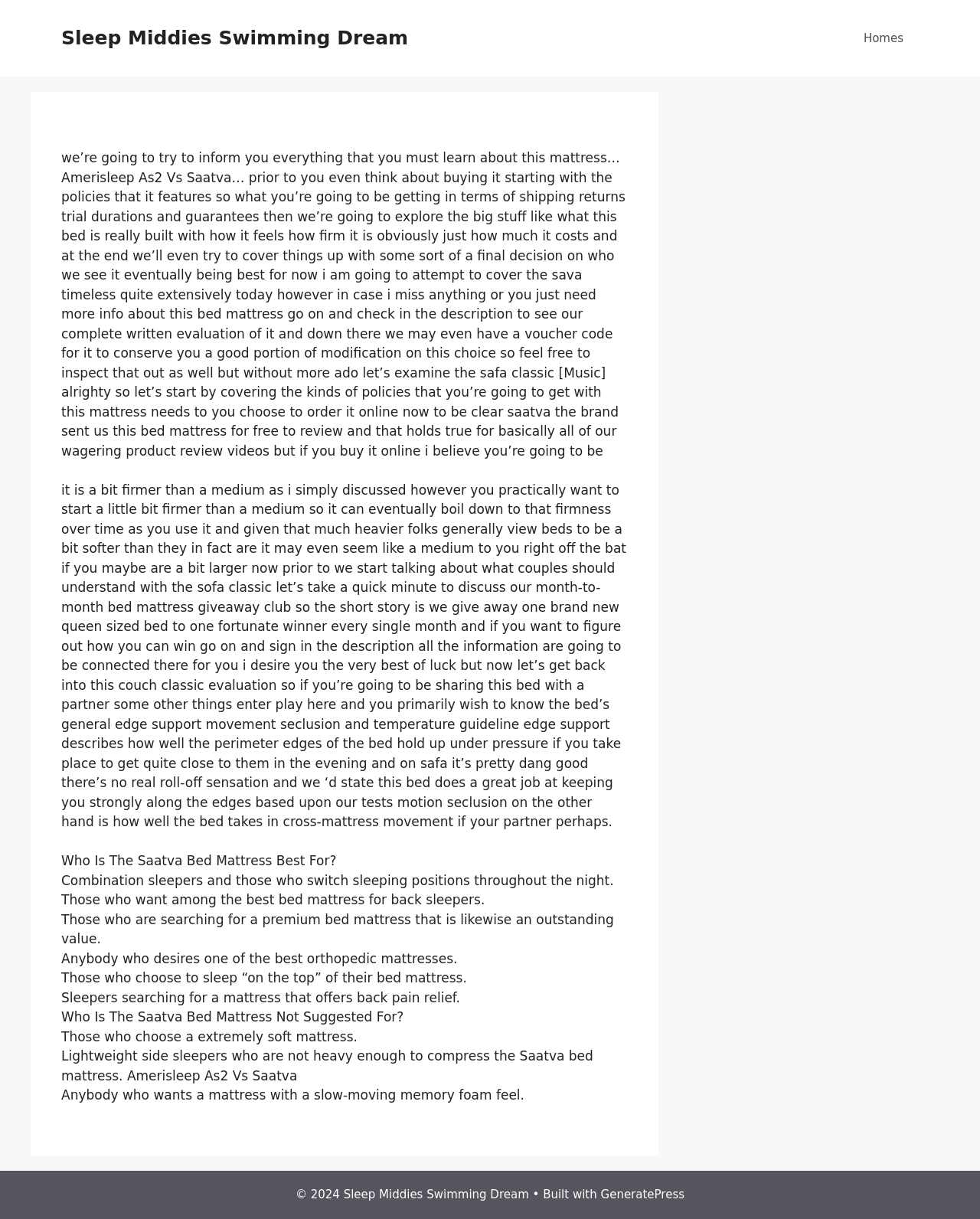What is the tone of the webpage content?
Using the image as a reference, deliver a detailed and thorough answer to the question.

The tone of the webpage content appears to be informative, as it provides detailed information about the Saatva mattress, its features, and its suitability for different types of sleepers, without any apparent emotional or persuasive tone.